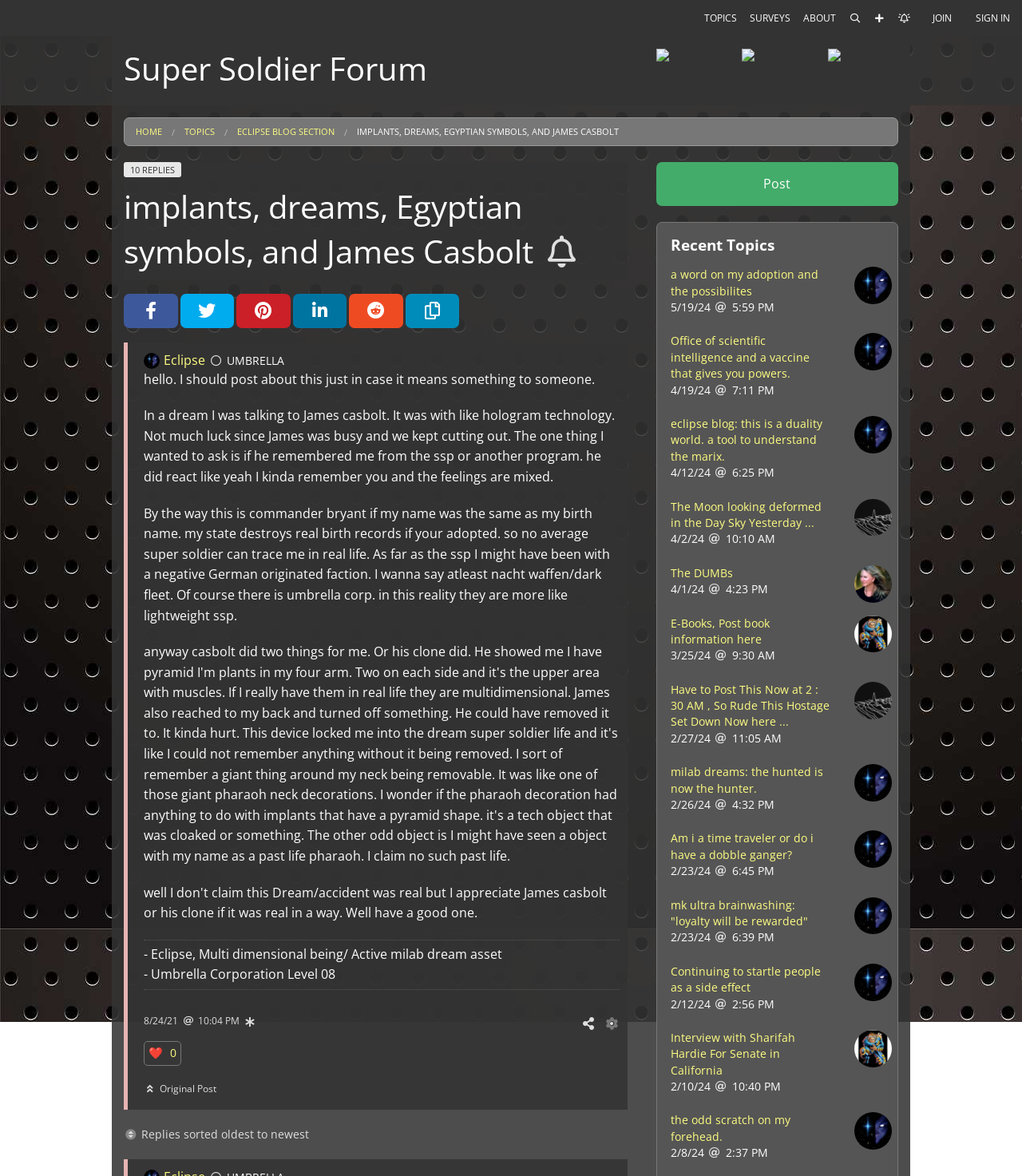Detail the webpage's structure and highlights in your description.

This webpage appears to be a forum discussion page, specifically a topic page on the "Super Soldier Forum" website. The page is divided into several sections. 

At the top, there is a navigation menu with links to various topics, including "TOPICS", "DIRECTORY", "ALL TOPICS", "PUBLIC POSTS", "YOUTUBE CLIPS", and "ECLIPSE BLOG SECTION". 

Below the navigation menu, there is a header section with the title "Super Soldier Forum" and three icons. 

The main content of the page is a discussion topic titled "implants, dreams, Egyptian symbols, and James Casbolt" with a description that starts with "hello. I should post about this just in case it means something to someone." The topic has 10 replies, and there is a "Follow" button to notify users of new replies. 

On the right side of the topic title, there are social media sharing buttons for Facebook, Twitter, Pinterest, LinkedIn, and Reddit, as well as a "Copy Link to Topic" button. 

The topic content is a personal account of a dream experience, mentioning James Casbolt and hologram technology. The author also shares some personal information, including their possible connection to the "Super Soldier Program" and their adoption. 

Below the topic content, there is a section with the author's information, including their username "Eclipse" and their status as a "Multi dimensional being/ Active milab dream asset" and "Umbrella Corporation Level 08". 

The page also displays the date and time of the post, "8/24/21 10:04 PM", and has buttons to "Share" and "Manage" the post. 

At the bottom of the page, there is a section with a list of recent topics, including a topic titled "a word on my adoption and the possibilites" with a link to the topic and the date and time it was posted.